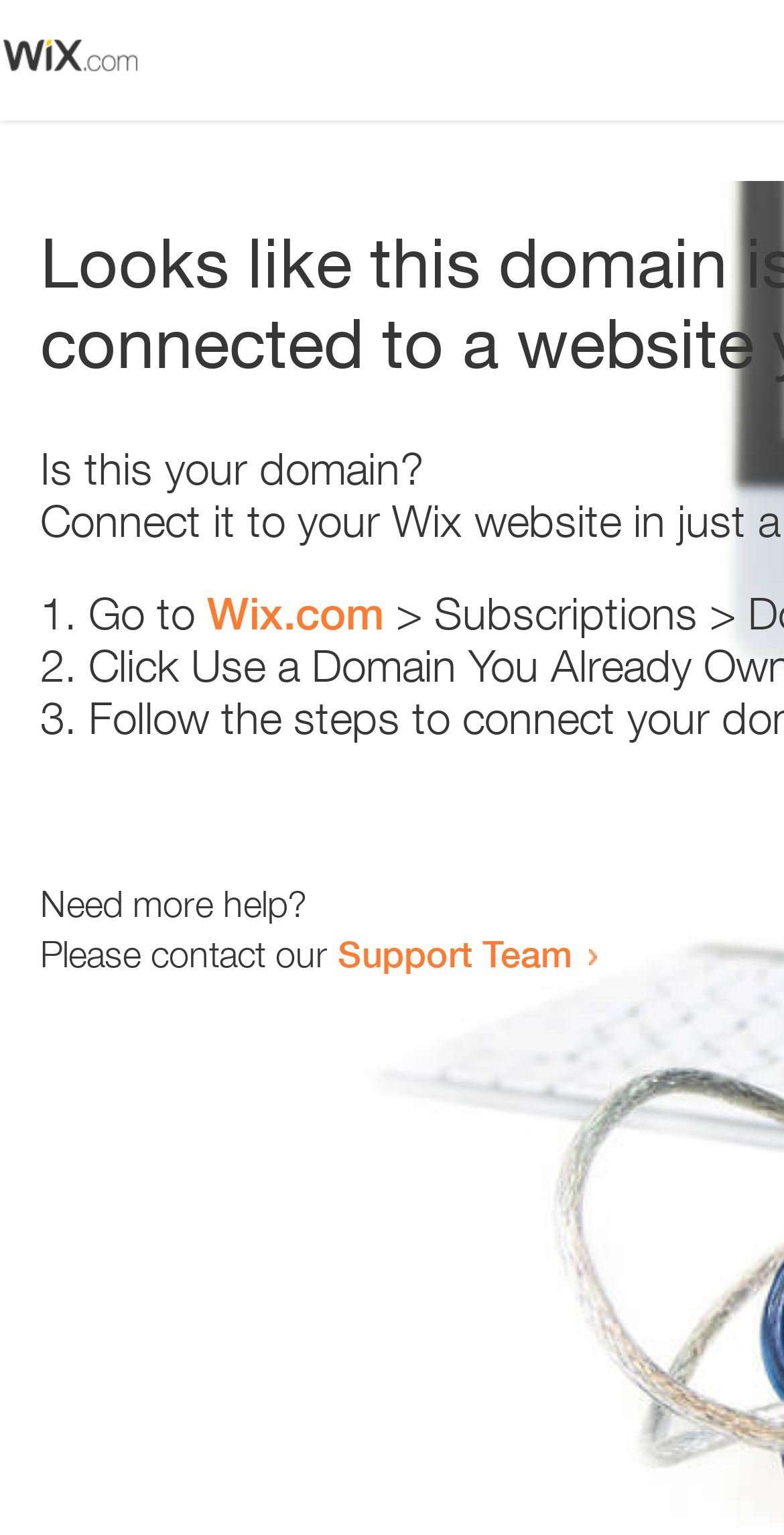What is the website suggested to visit?
Could you please answer the question thoroughly and with as much detail as possible?

The webpage suggests visiting 'Wix.com' as one of the steps to resolve the issue, which implies that it is a relevant website for the user.